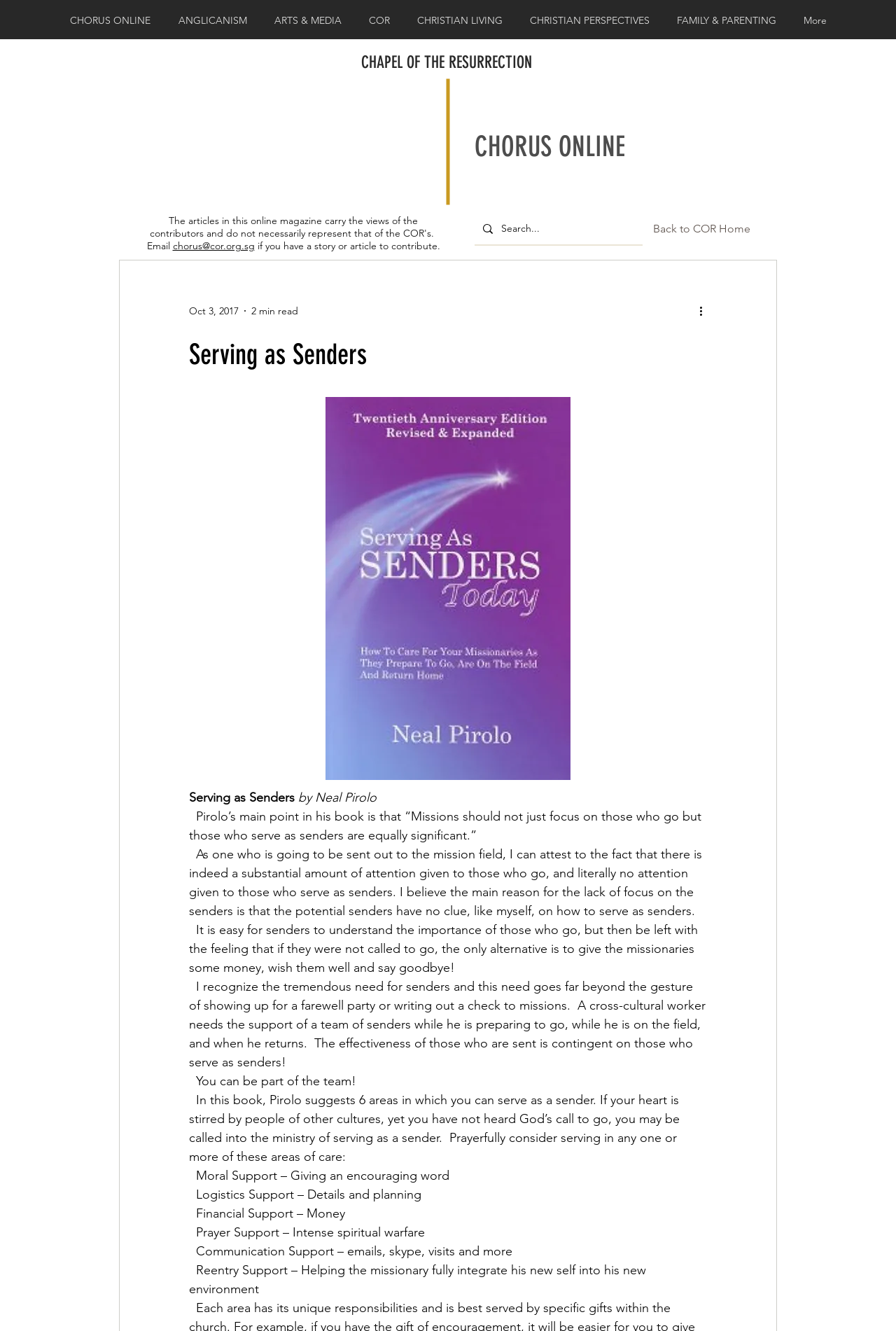Pinpoint the bounding box coordinates for the area that should be clicked to perform the following instruction: "Search for articles".

[0.559, 0.16, 0.684, 0.184]